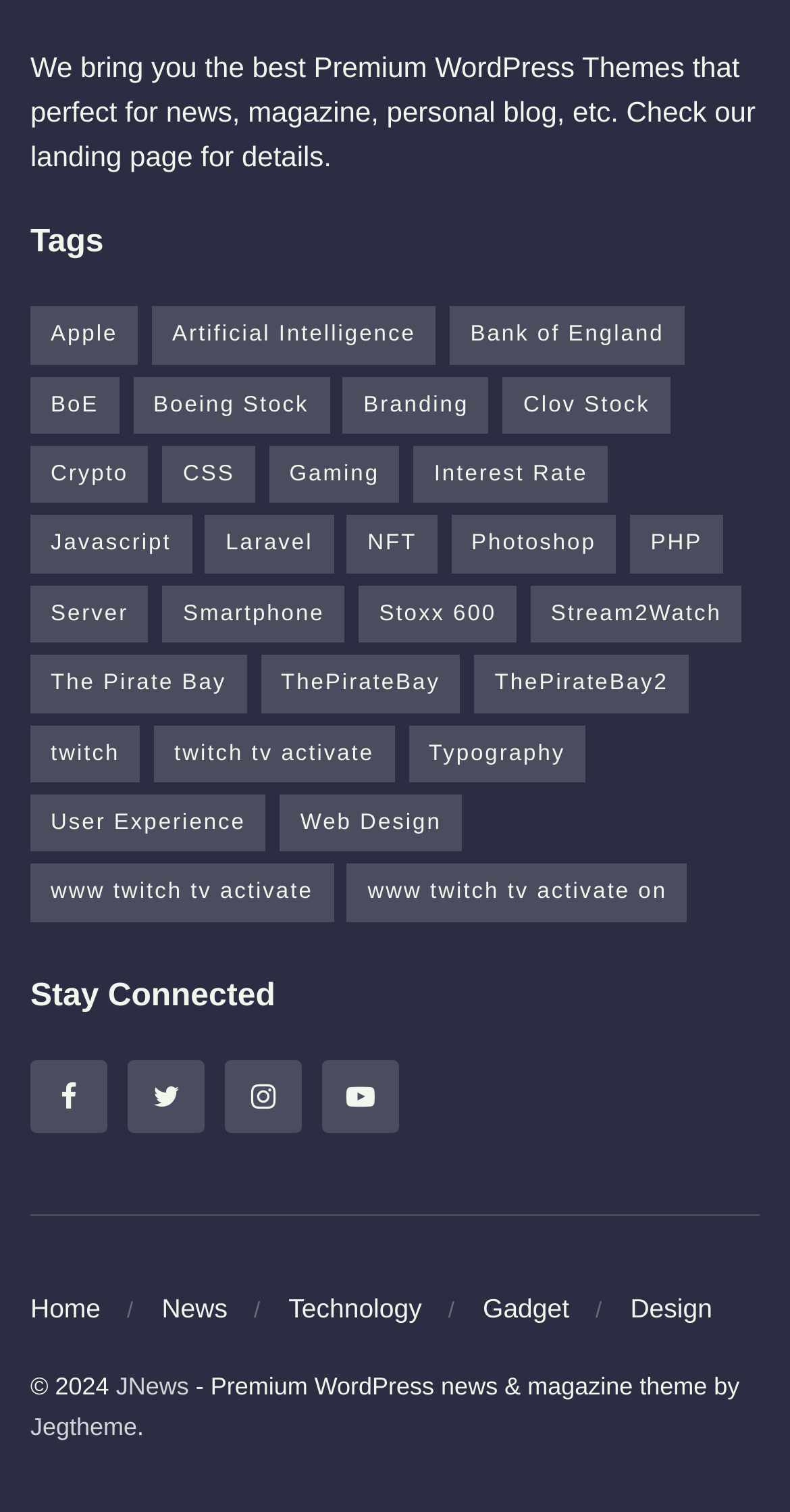Identify the bounding box coordinates of the specific part of the webpage to click to complete this instruction: "Read news".

None